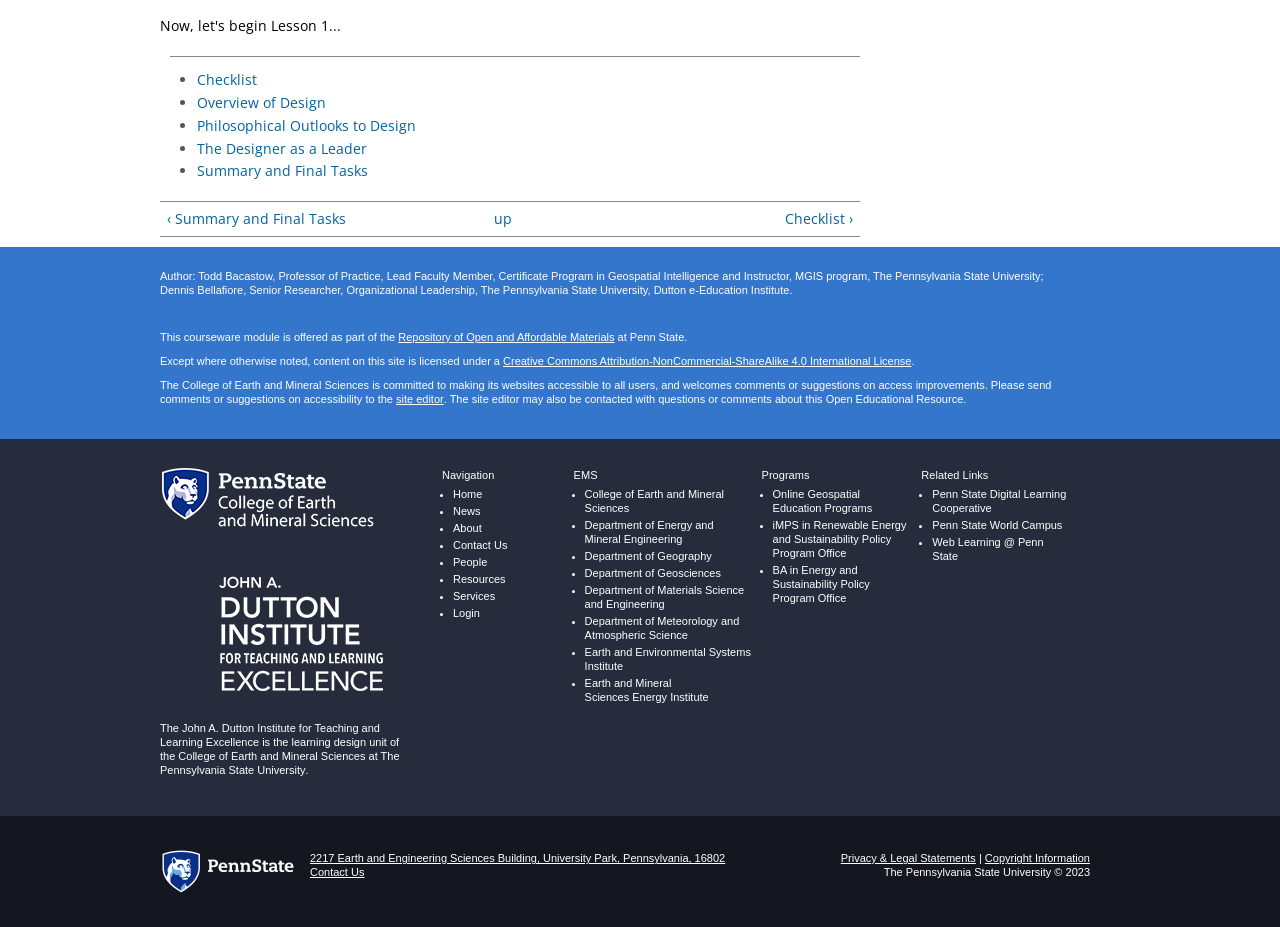Who is the senior researcher mentioned in the author section?
Kindly give a detailed and elaborate answer to the question.

I found the information in the static text that mentions the author section, which includes Dennis Bellafiore, who is a Senior Researcher, Organizational Leadership, at The Pennsylvania State University, Dutton e-Education Institute.